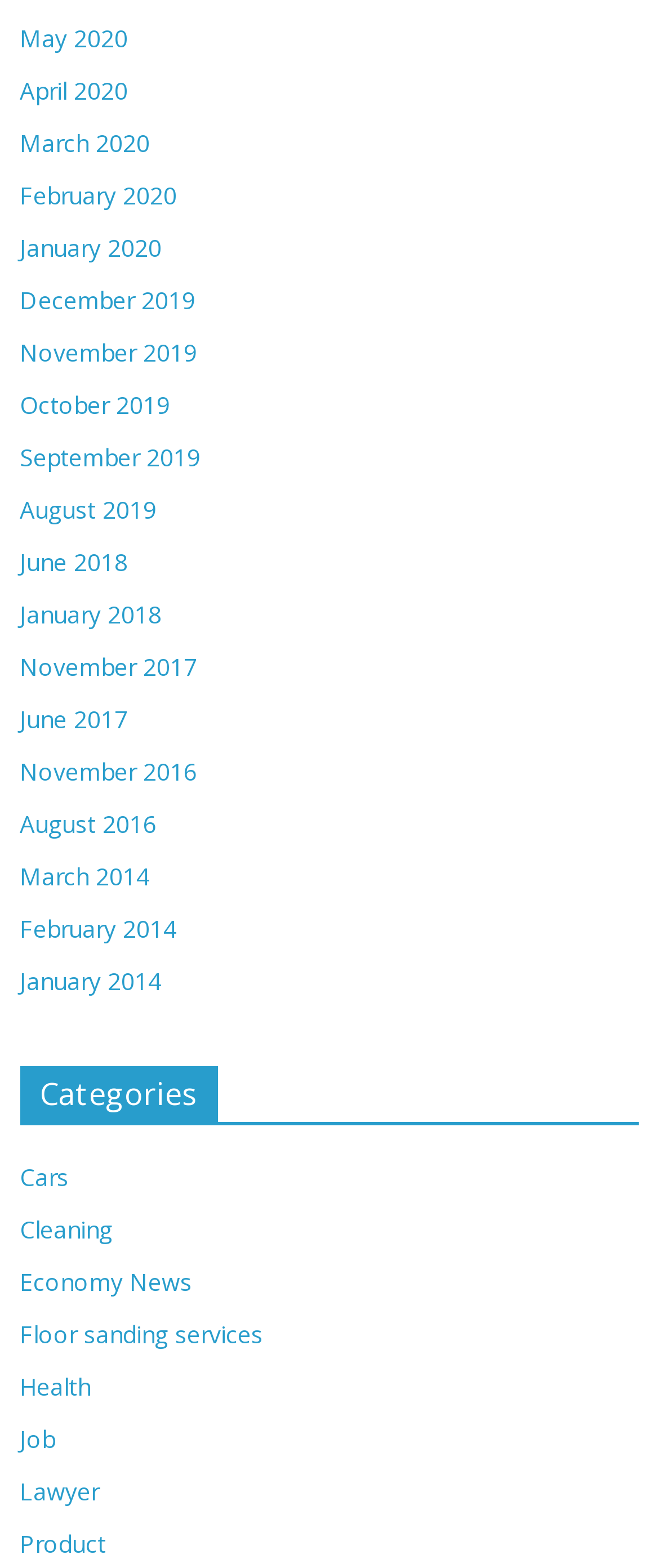Use the information in the screenshot to answer the question comprehensively: How many categories are listed?

I counted the number of links under the 'Categories' heading, starting from 'Cars' to 'Product', and found 10 links.